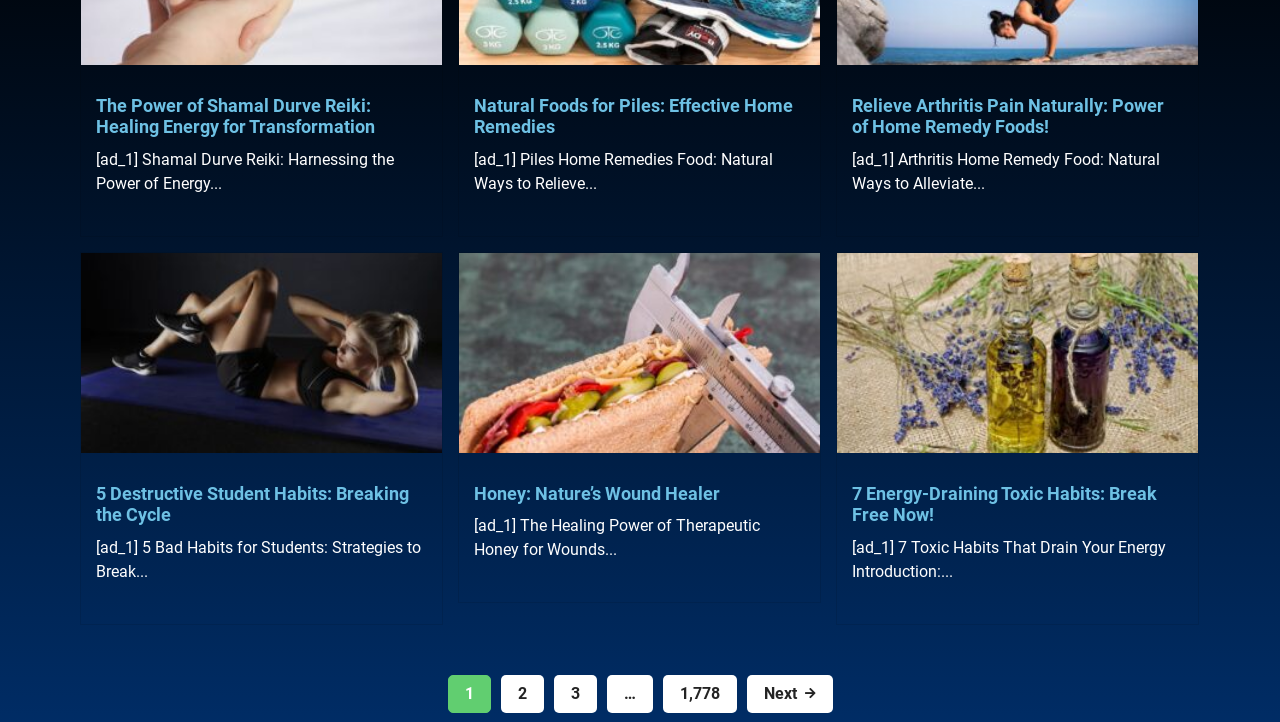Locate the bounding box coordinates of the element that should be clicked to execute the following instruction: "Read about Natural Foods for Piles".

[0.37, 0.131, 0.629, 0.205]